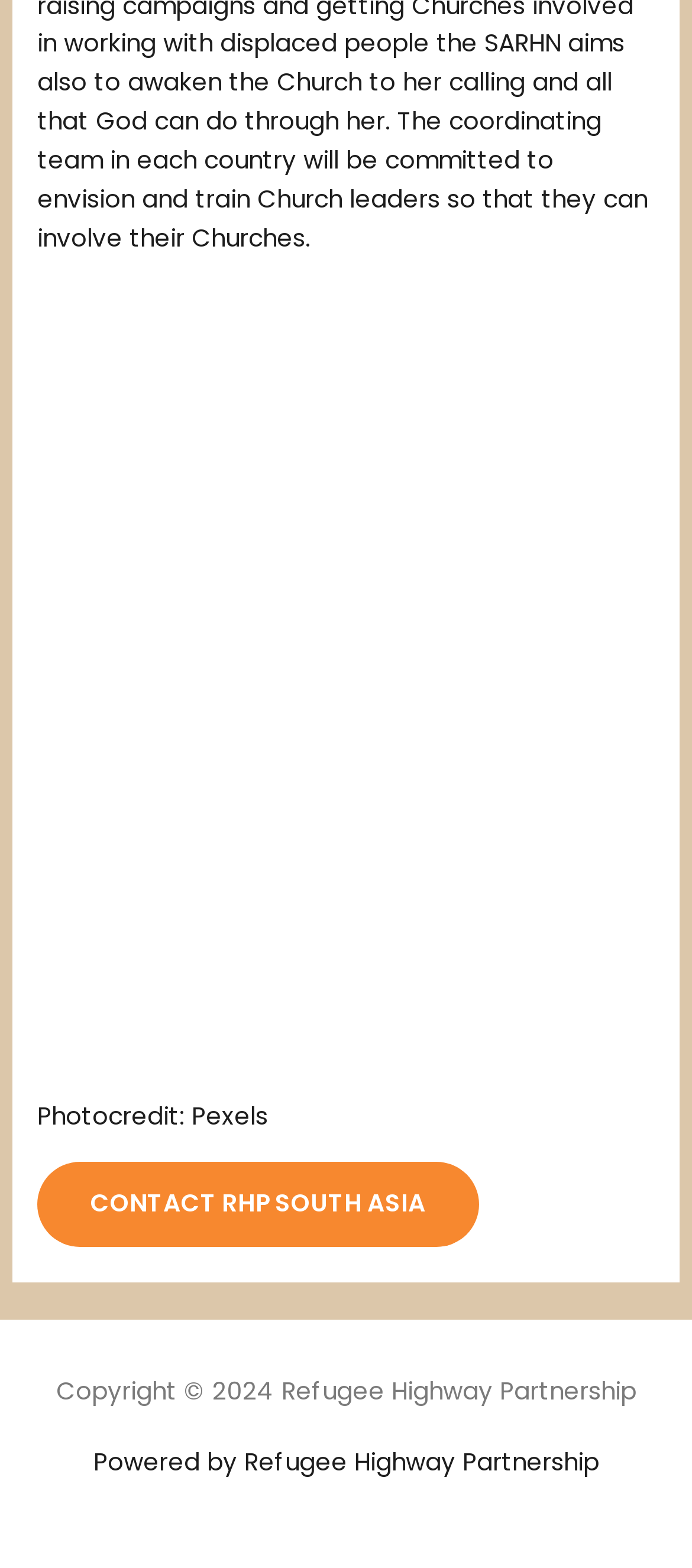Locate the bounding box of the user interface element based on this description: "aria-label="Home"".

None